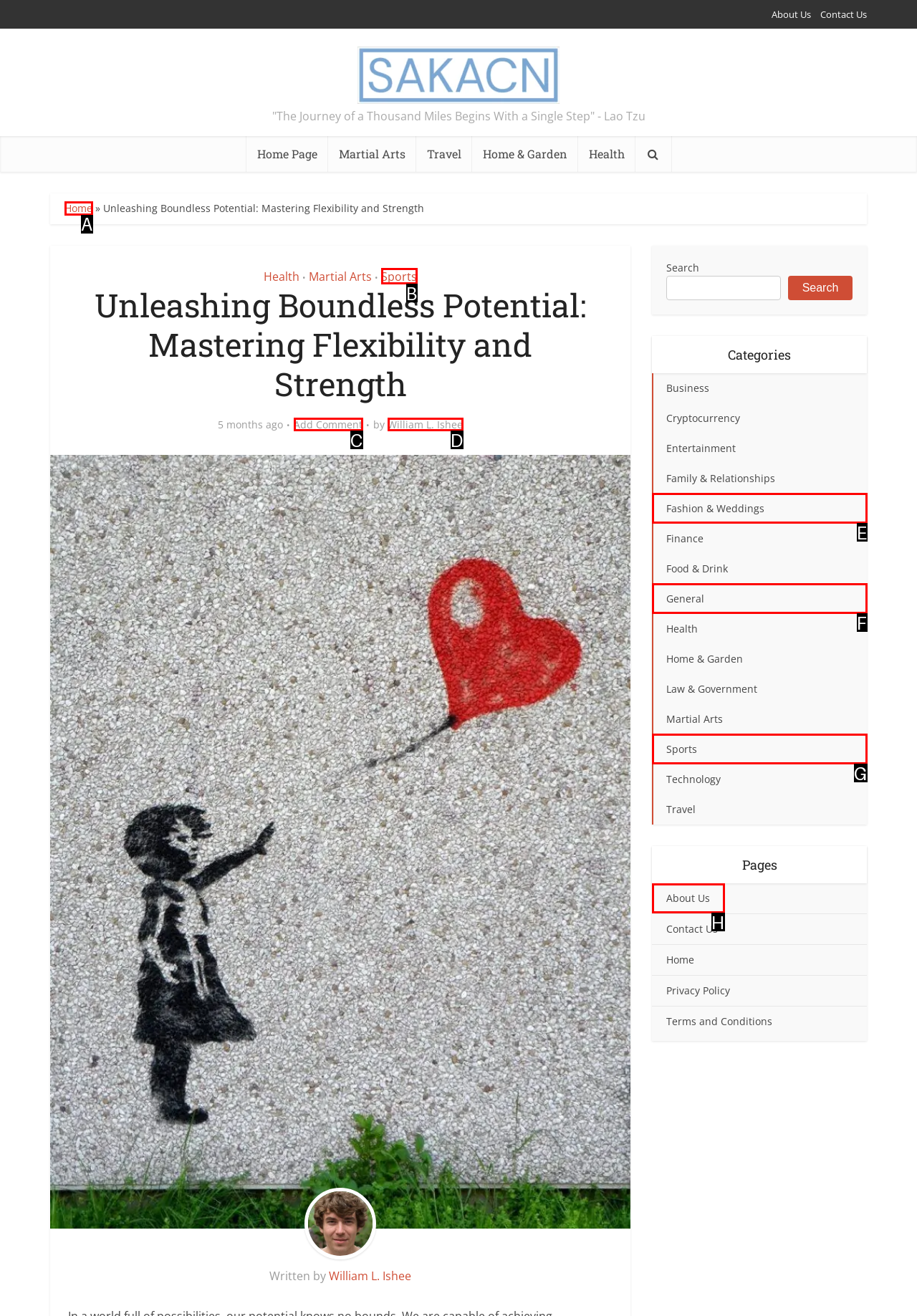Find the option that best fits the description: General. Answer with the letter of the option.

F